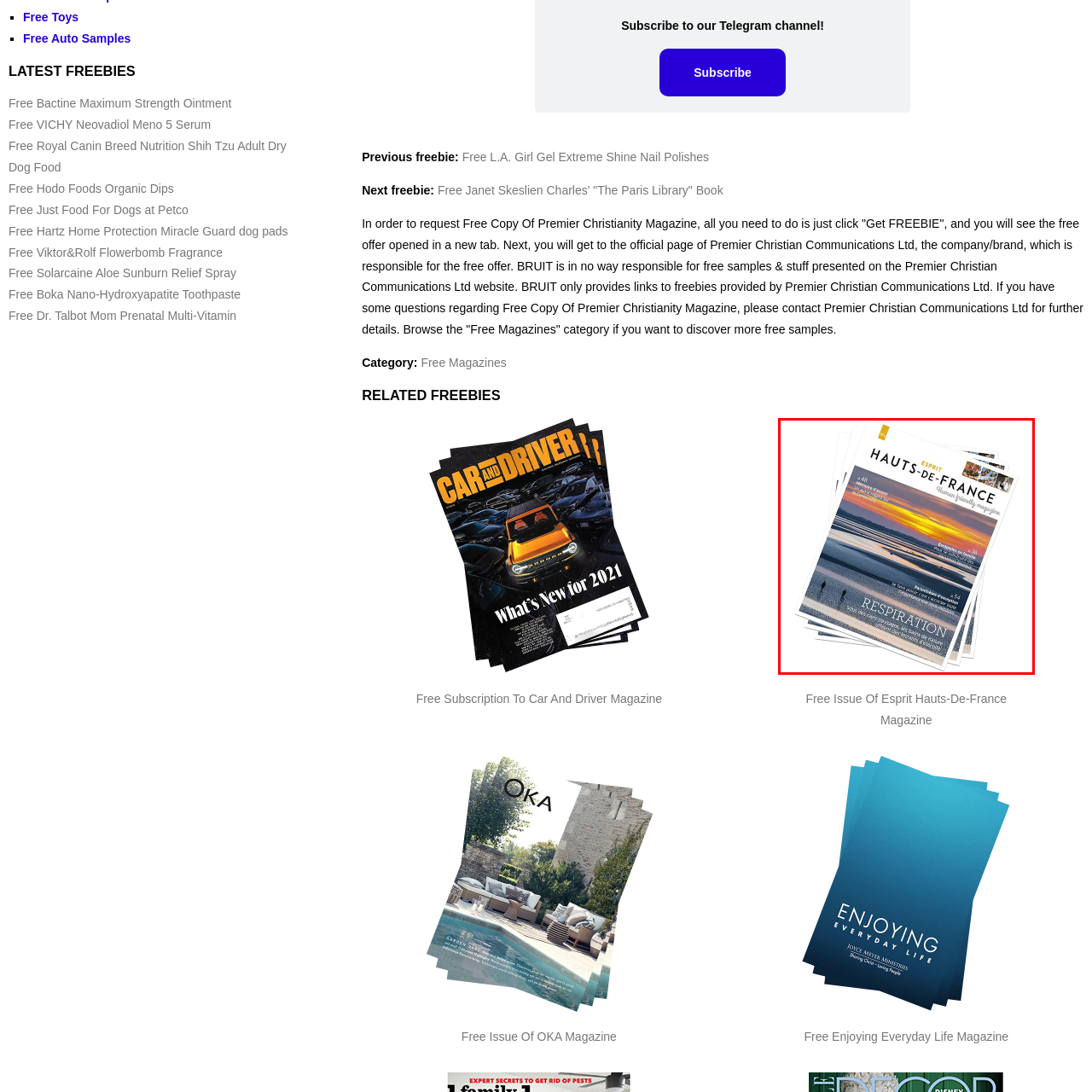Thoroughly describe the content of the image found within the red border.

The image showcases the cover of the "Esprit Hauts-de-France" magazine, known for its focus on human-friendly content. The magazine features a stunning sunset over a serene landscape, with soft hues of orange and yellow illuminating the sky above a tranquil body of water. The title "RESPIRATION" prominently displayed at the bottom suggests themes of rejuvenation and mindfulness. This cover is visually appealing, capturing the essence of the Hauts-de-France region, and invites readers to explore its diverse articles. The magazine is part of a selection of freebies available, making it an enticing offer for readers interested in engaging content from this area.